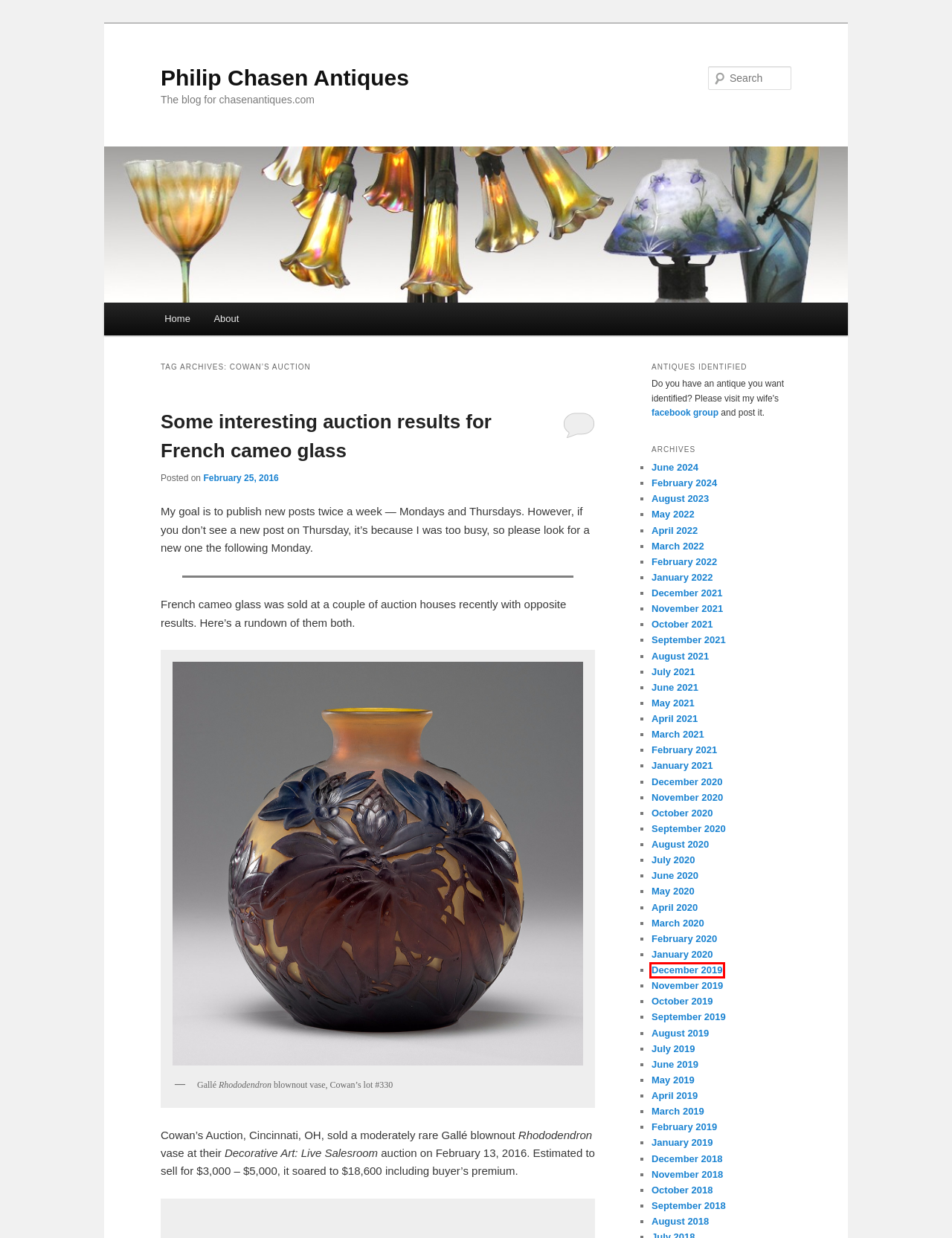You have a screenshot of a webpage where a red bounding box highlights a specific UI element. Identify the description that best matches the resulting webpage after the highlighted element is clicked. The choices are:
A. August | 2021 | Philip Chasen Antiques
B. December | 2019 | Philip Chasen Antiques
C. February | 2021 | Philip Chasen Antiques
D. ChasenAntiques.com
E. November | 2021 | Philip Chasen Antiques
F. March | 2022 | Philip Chasen Antiques
G. July | 2019 | Philip Chasen Antiques
H. October | 2018 | Philip Chasen Antiques

B